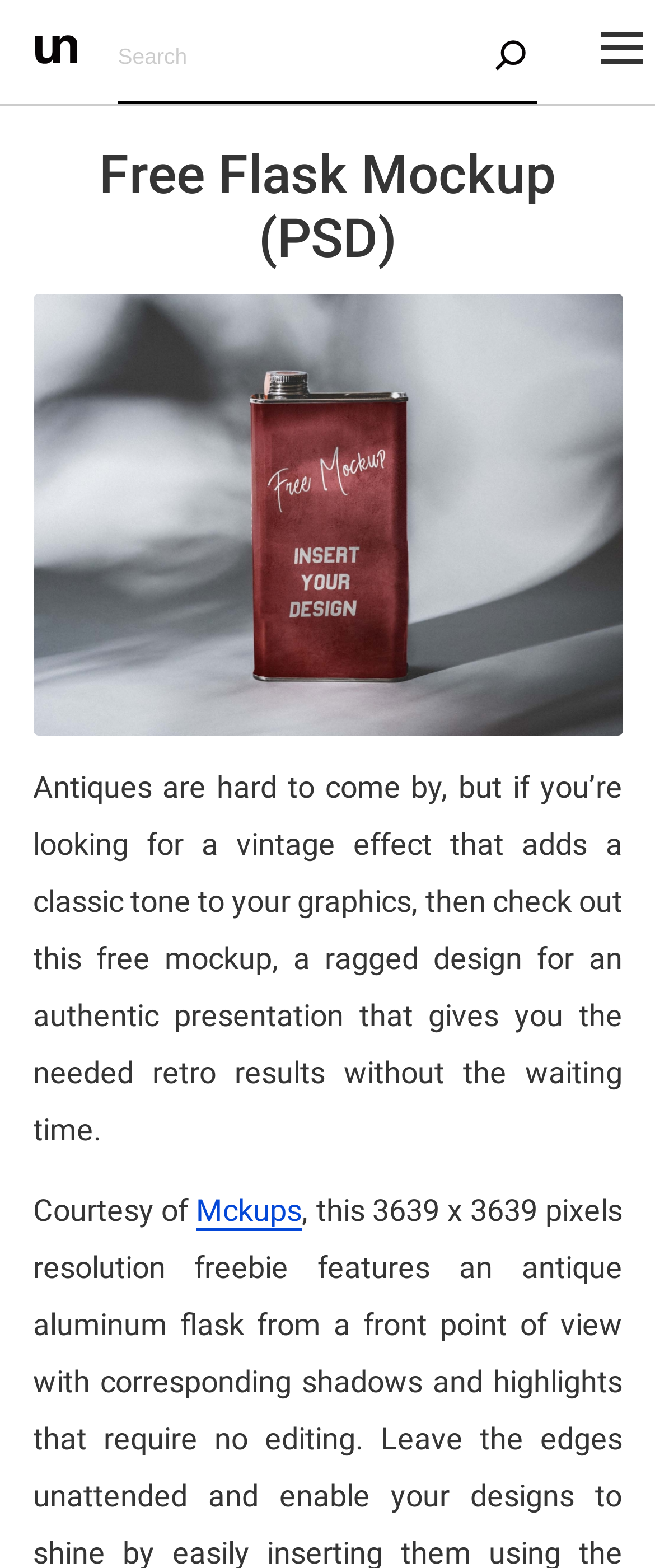Give a one-word or one-phrase response to the question:
Who provided the free mockup?

Mckups